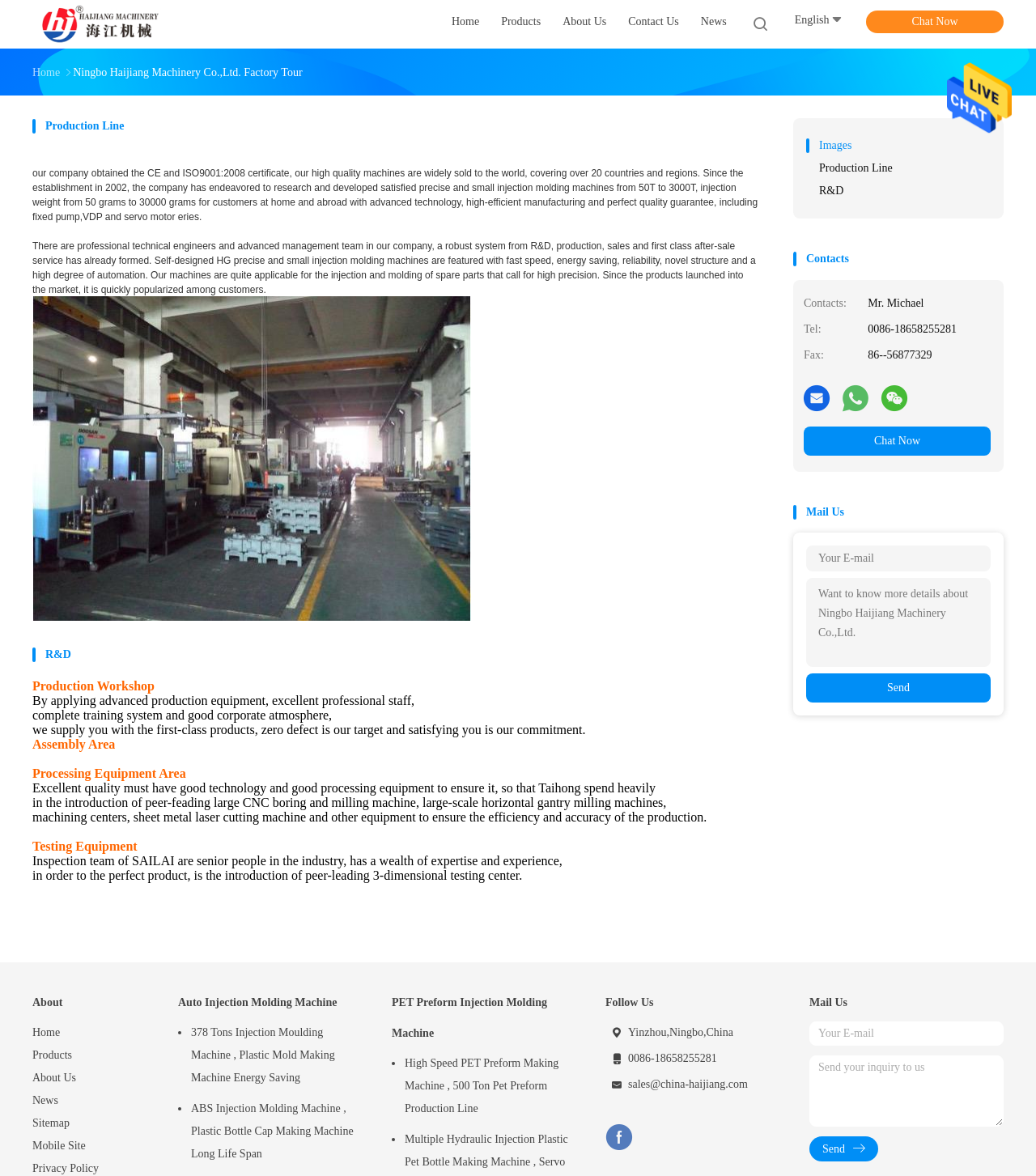Locate the UI element described as follows: "About Us". Return the bounding box coordinates as four float numbers between 0 and 1 in the order [left, top, right, bottom].

[0.543, 0.012, 0.585, 0.03]